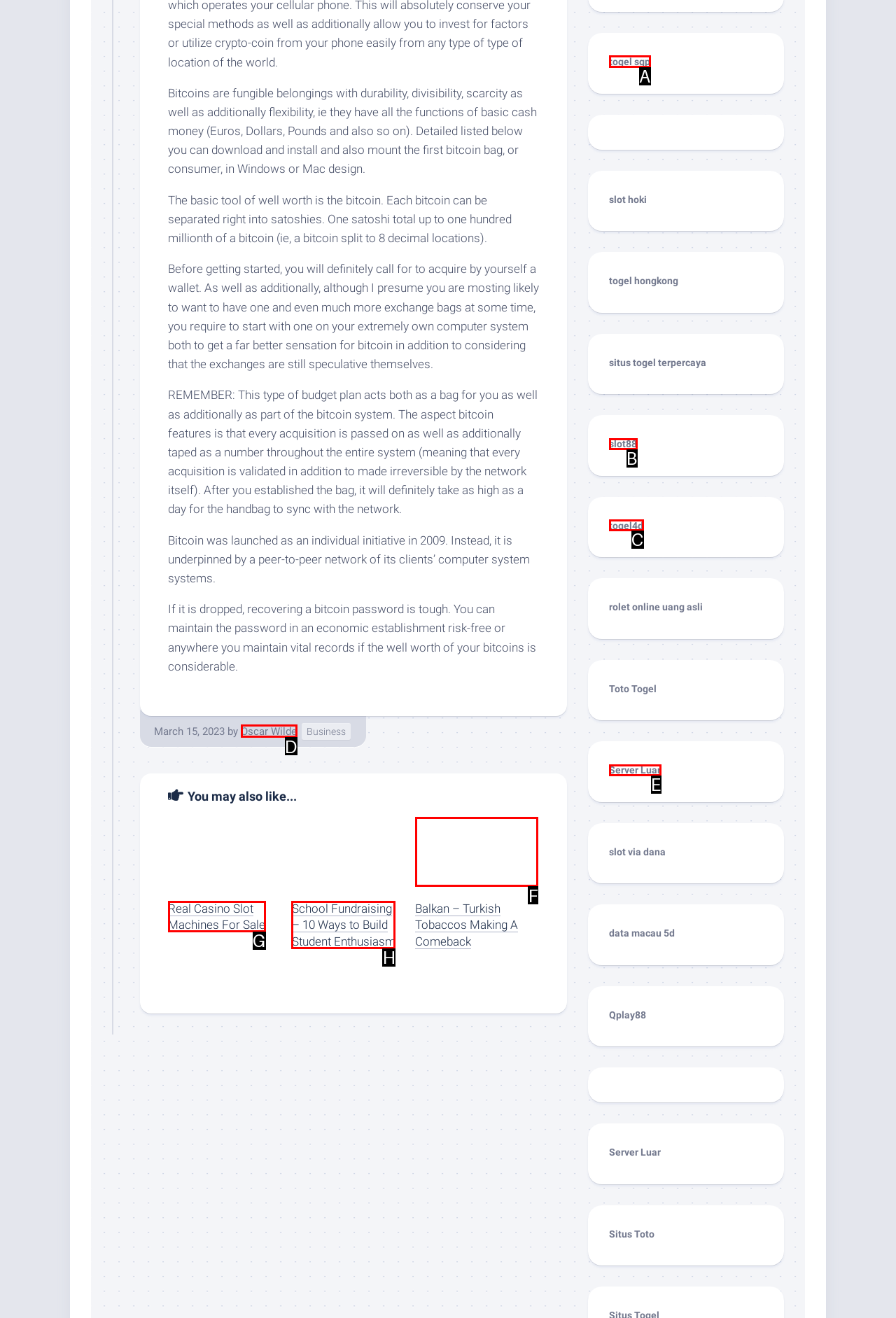Determine the letter of the UI element that will complete the task: Click the link to togel sgp
Reply with the corresponding letter.

A